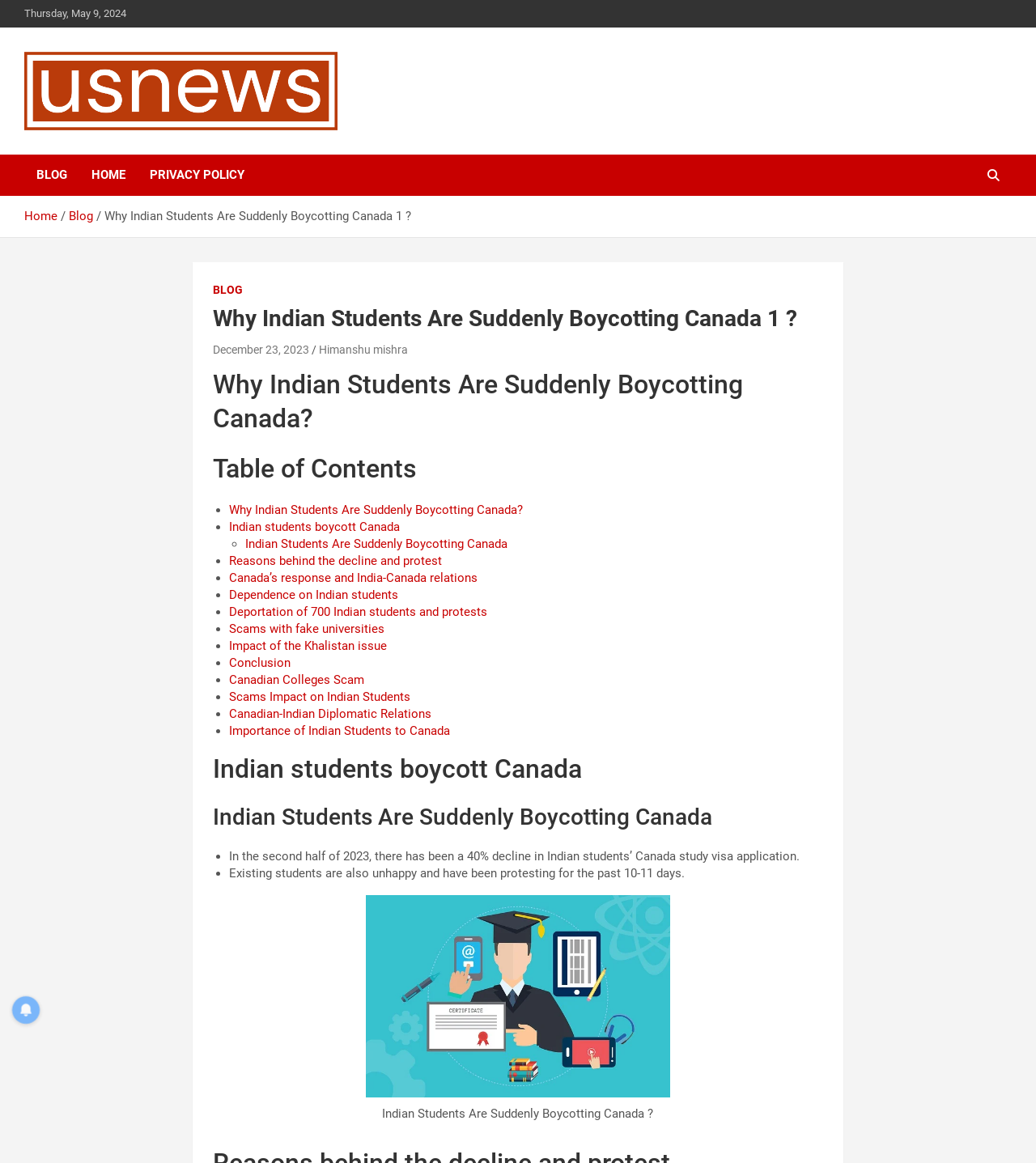Please extract the title of the webpage.

Why Indian Students Are Suddenly Boycotting Canada 1 ?